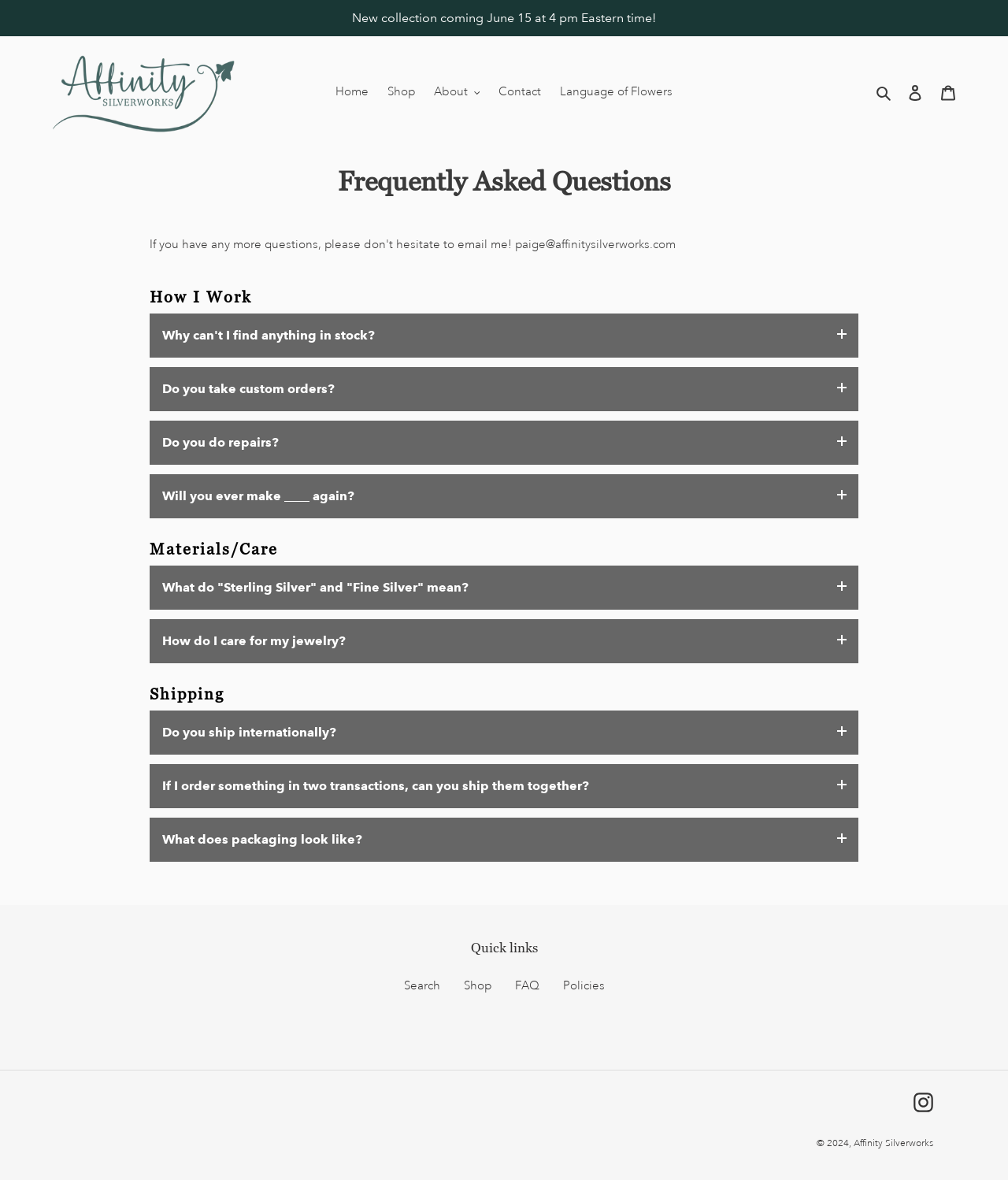Does the website ship internationally?
Using the image provided, answer with just one word or phrase.

Yes